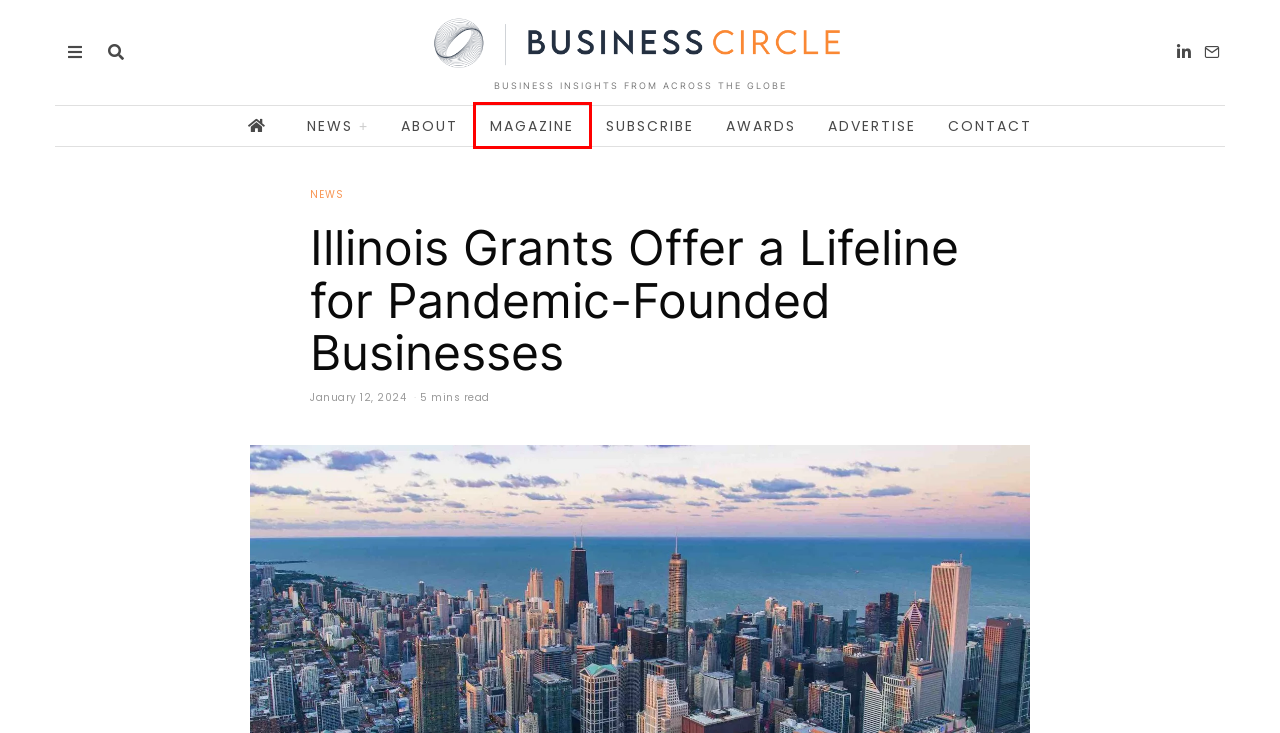Given a screenshot of a webpage with a red rectangle bounding box around a UI element, select the best matching webpage description for the new webpage that appears after clicking the highlighted element. The candidate descriptions are:
A. Business Circle - Business Insights from across the globe
B. Magazine - Business Circle
C. About - Business Circle
D. Terms & Conditions - Business Circle
E. Subscribe - Business Circle
F. Awards - Business Circle
G. Contact - Business Circle
H. Advertise - Business Circle

B